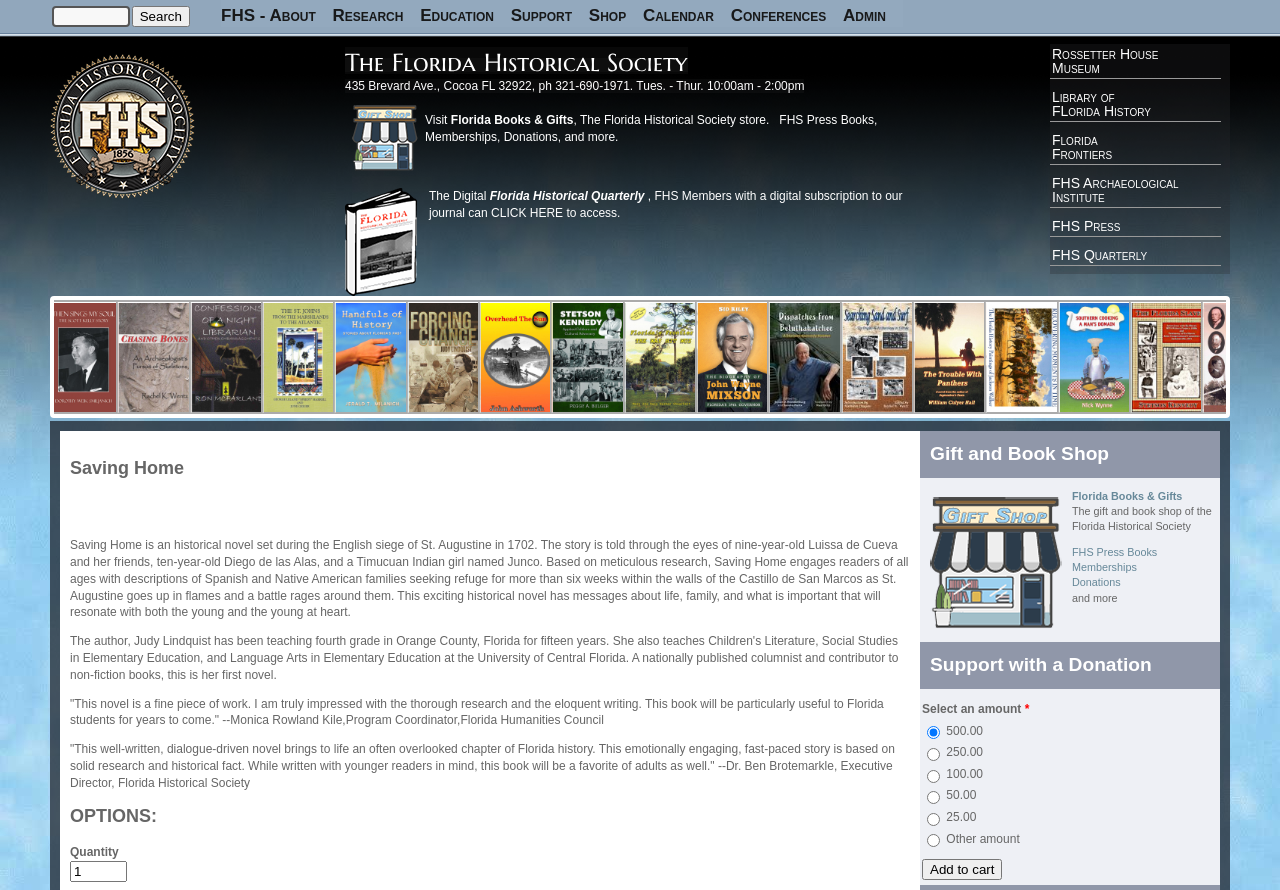From the element description: "professional portraits", extract the bounding box coordinates of the UI element. The coordinates should be expressed as four float numbers between 0 and 1, in the order [left, top, right, bottom].

None